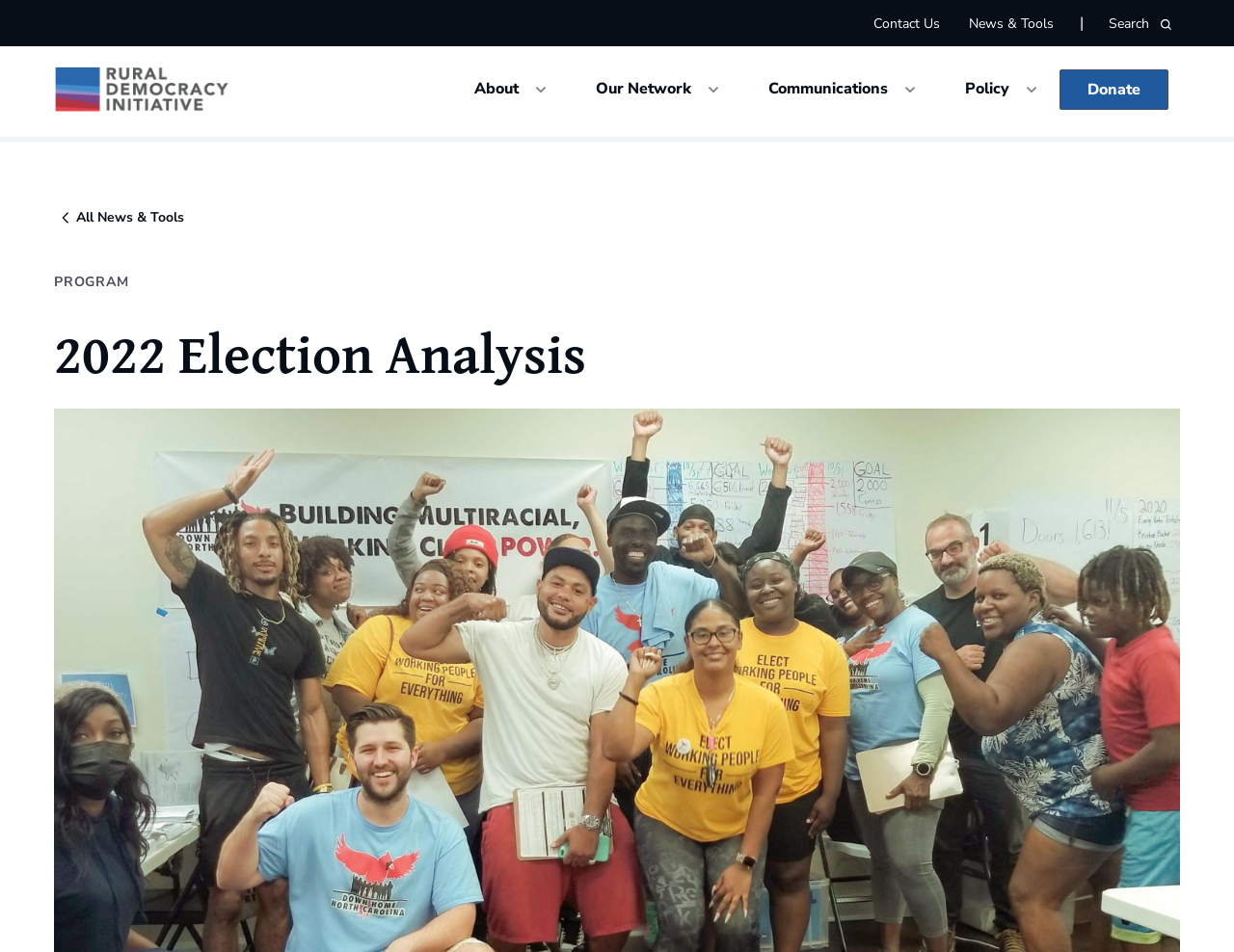Identify the bounding box coordinates for the UI element described as: "Our Network". The coordinates should be provided as four floats between 0 and 1: [left, top, right, bottom].

[0.461, 0.073, 0.582, 0.114]